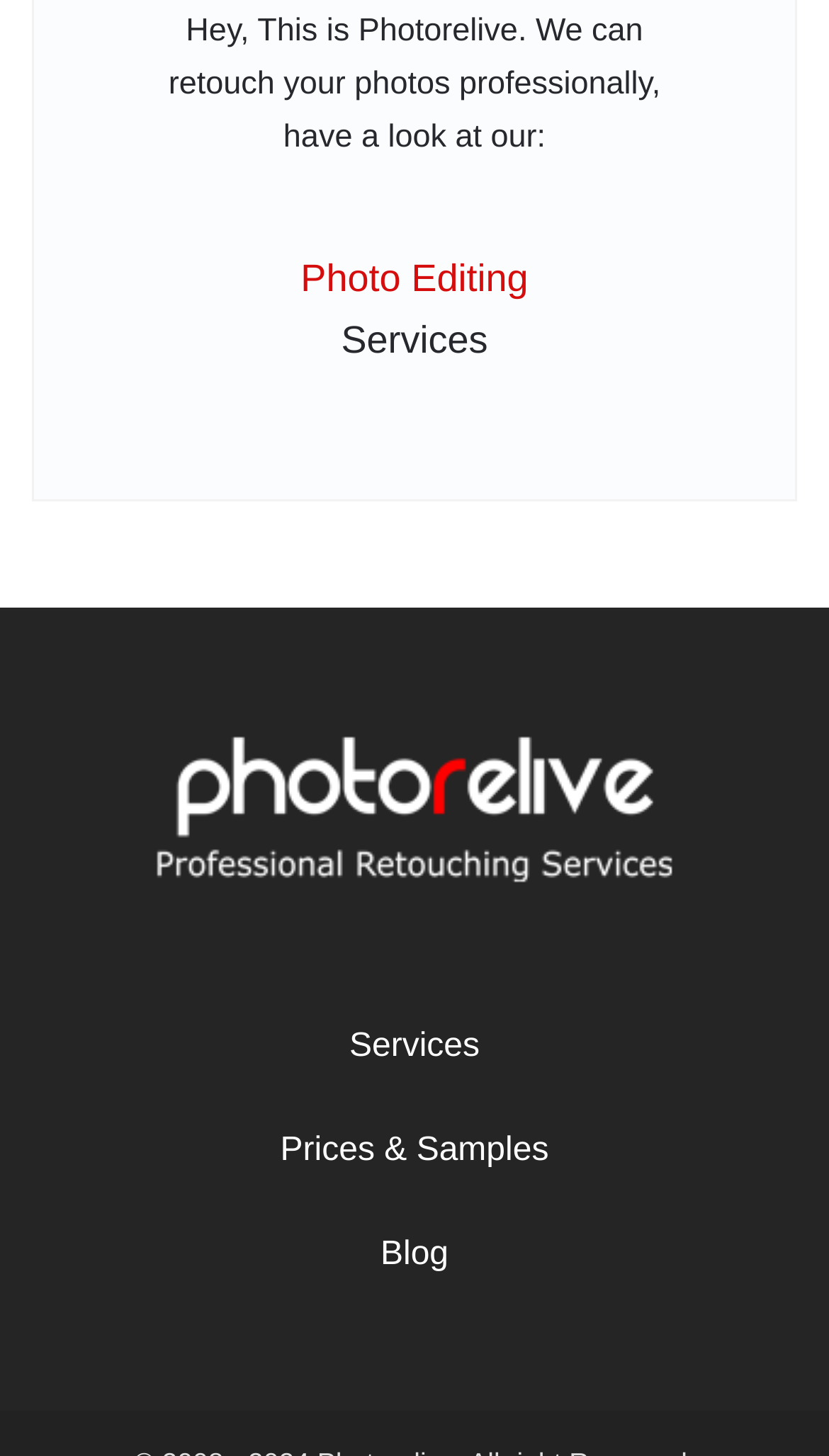Locate the bounding box of the user interface element based on this description: "Photo EditingServices".

[0.067, 0.176, 0.933, 0.256]